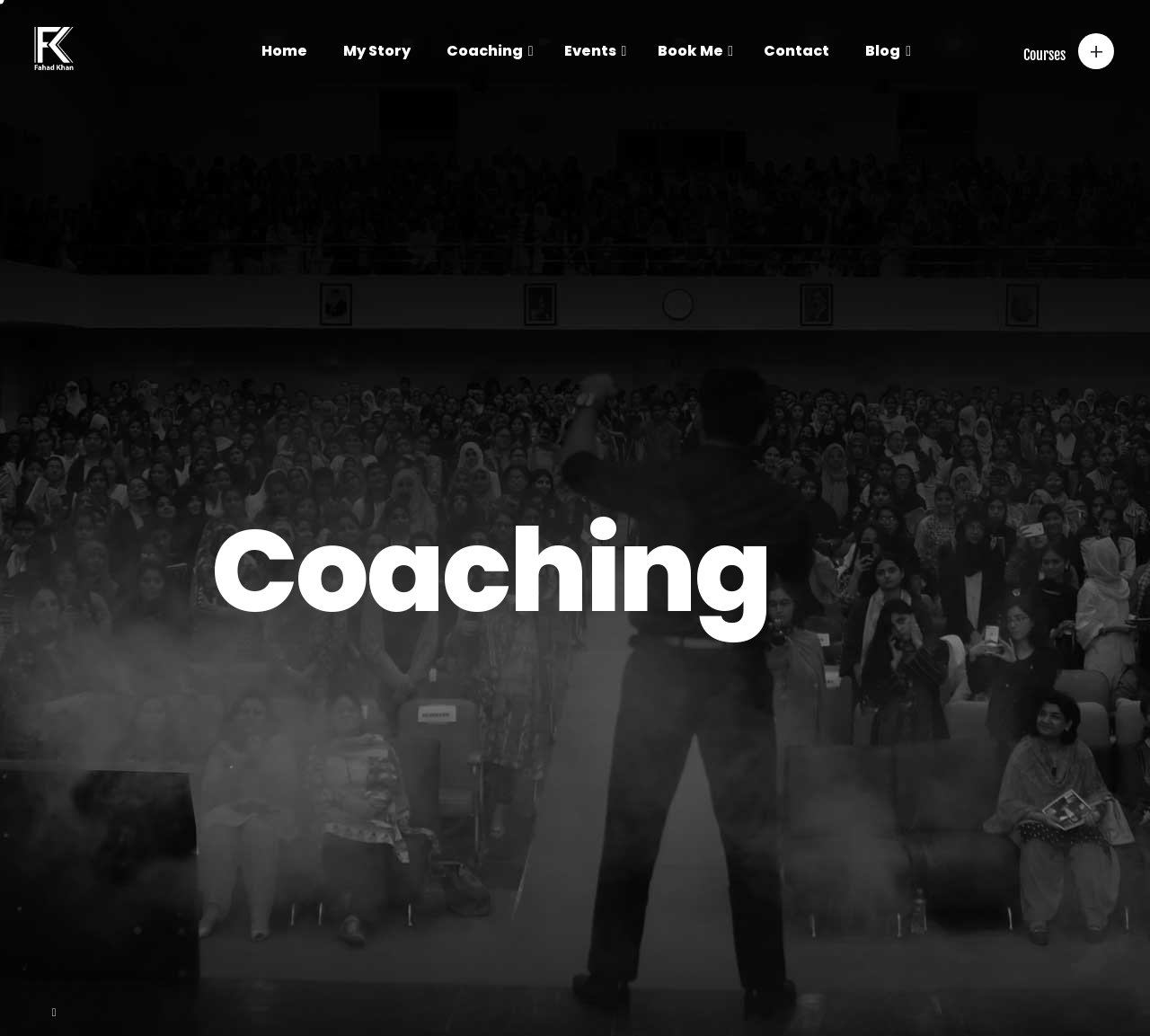Determine the bounding box coordinates of the clickable region to carry out the instruction: "Click on 'Bon Appetit Travel Issue 2015'".

None